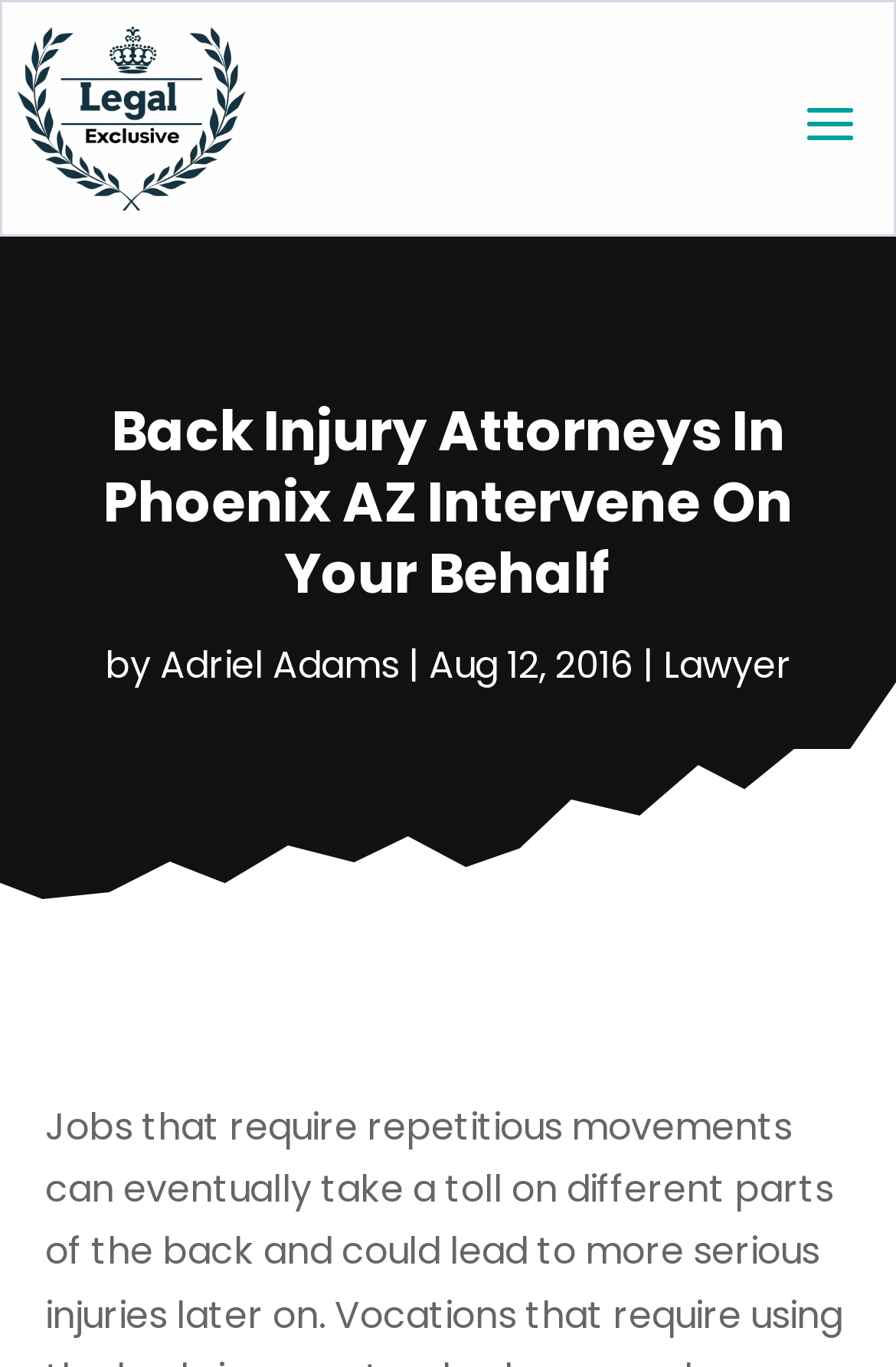What is the profession of the author?
Please provide a comprehensive answer based on the contents of the image.

I inferred the author's profession by looking at the link with the text 'Lawyer', which is located near the author's name and suggests that Adriel Adams is a lawyer.